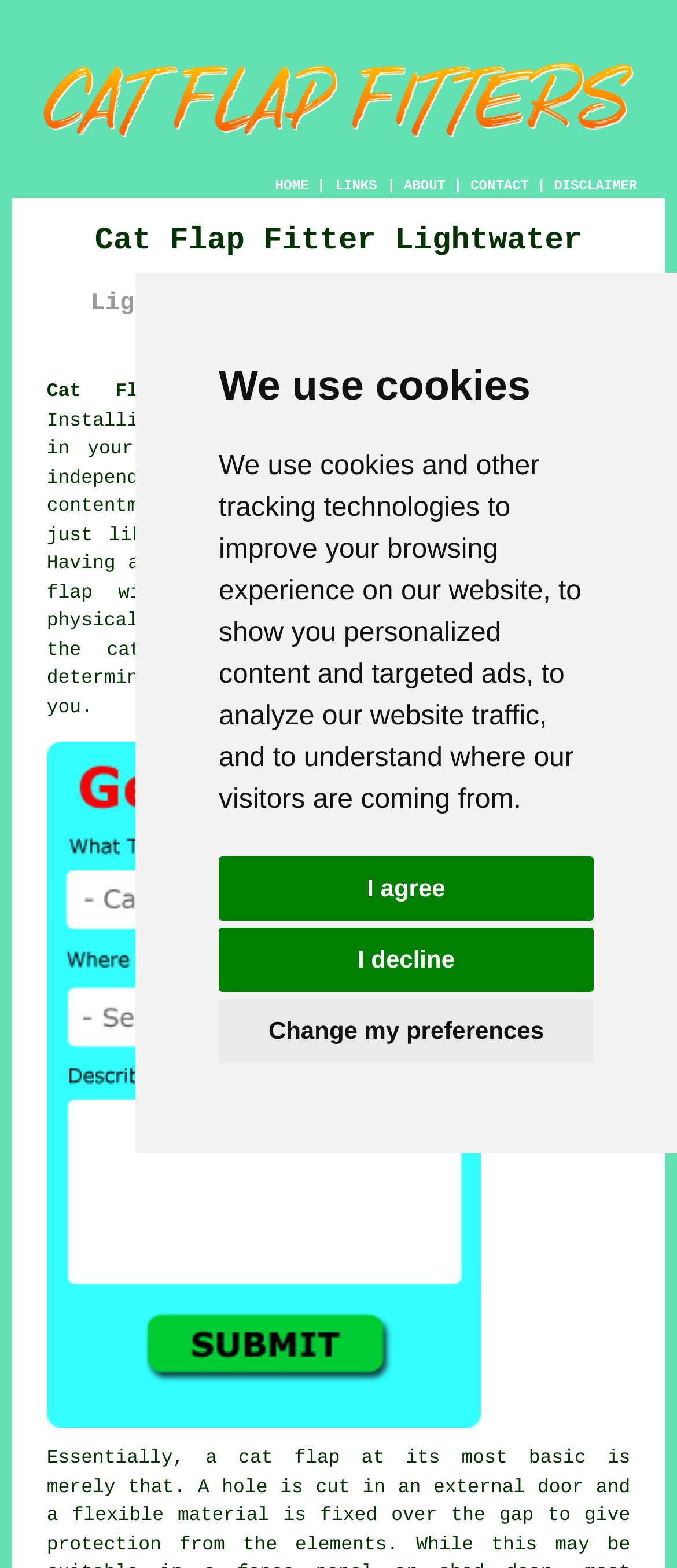Please identify the bounding box coordinates of the element I need to click to follow this instruction: "Click the Free Lightwater Cat Flap Fitting Quotes link".

[0.069, 0.895, 0.71, 0.918]